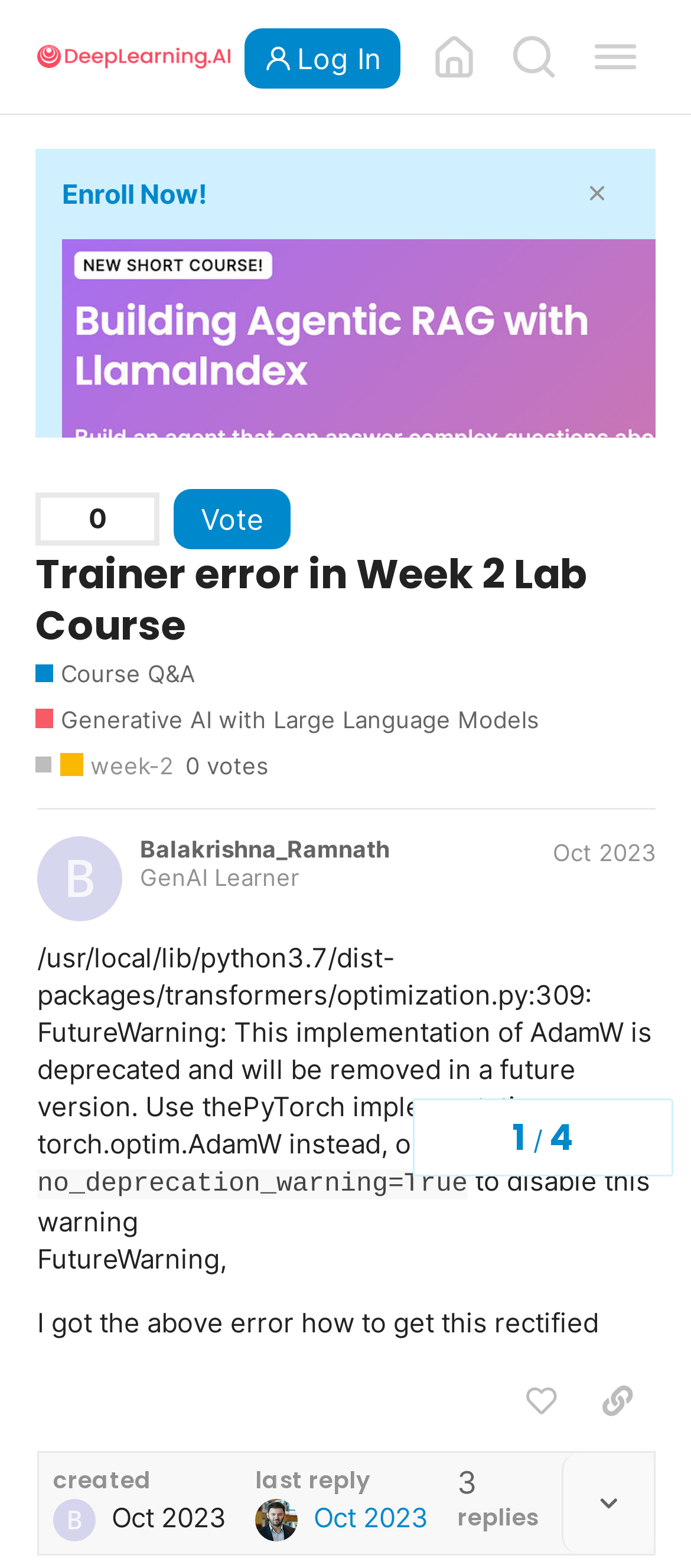Please find the bounding box coordinates of the element that must be clicked to perform the given instruction: "View the rules and privacy policy". The coordinates should be four float numbers from 0 to 1, i.e., [left, top, right, bottom].

None